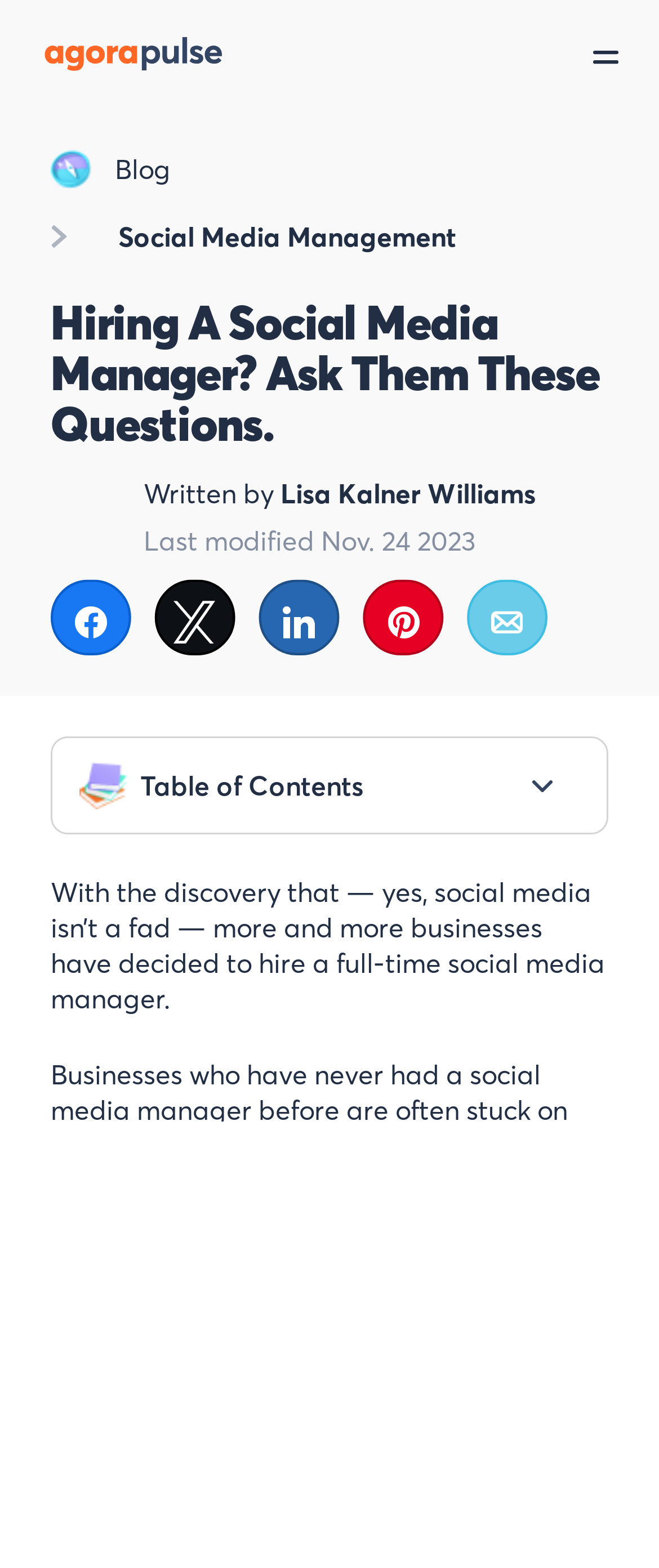How many social media sharing links are available?
With the help of the image, please provide a detailed response to the question.

I counted the number of link elements with social media platform names such as 'k Share', 'N Tweet', 's Share', 'A Pin', and 'i Email' which are located below the article's main content.